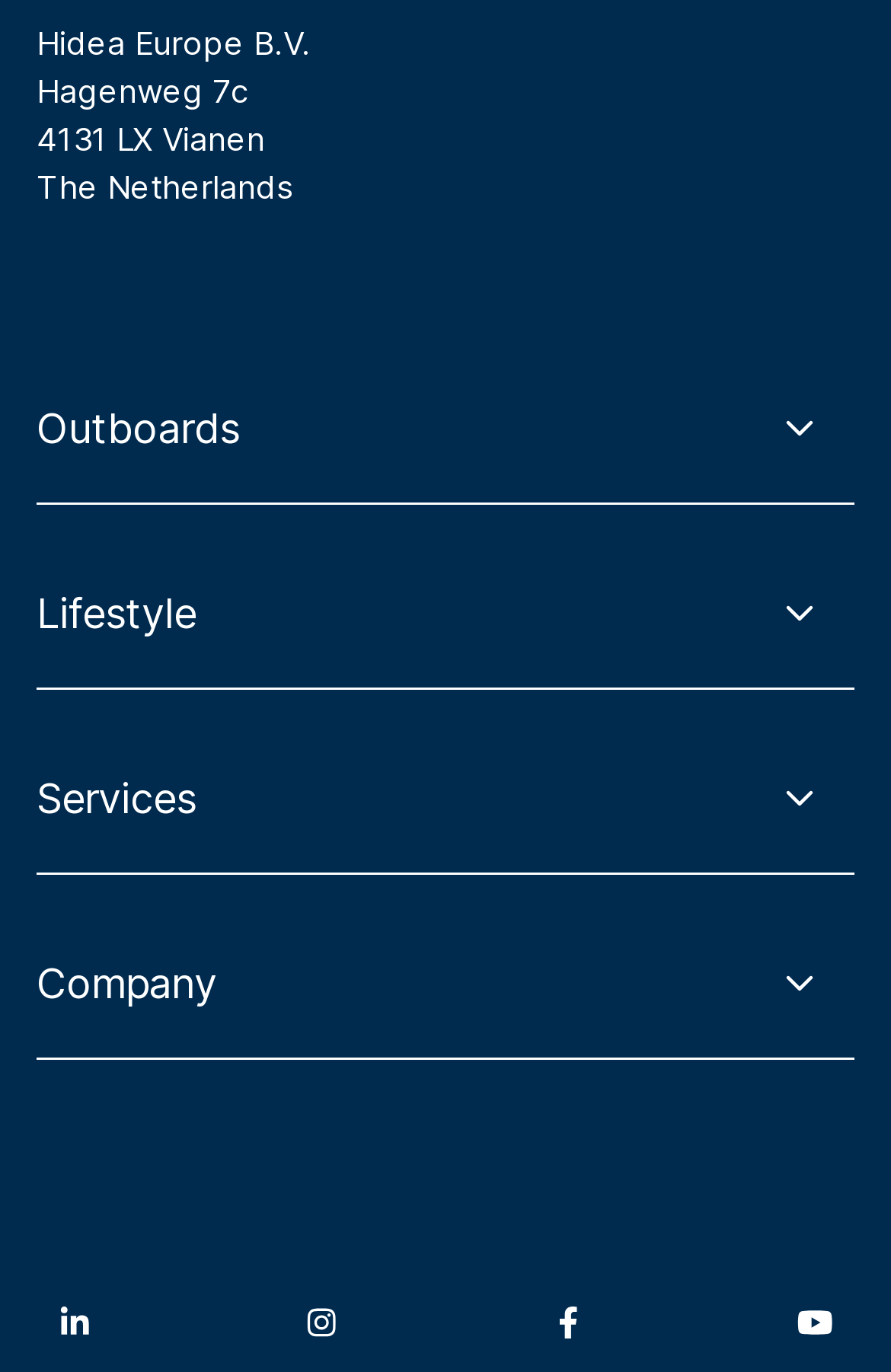What are the main categories on the webpage?
Provide a well-explained and detailed answer to the question.

The main categories on the webpage are mentioned in the links in the footer section, which are 'Outboards', 'Lifestyle', 'Services', and 'Company'. These categories are likely to be the main sections of the website.